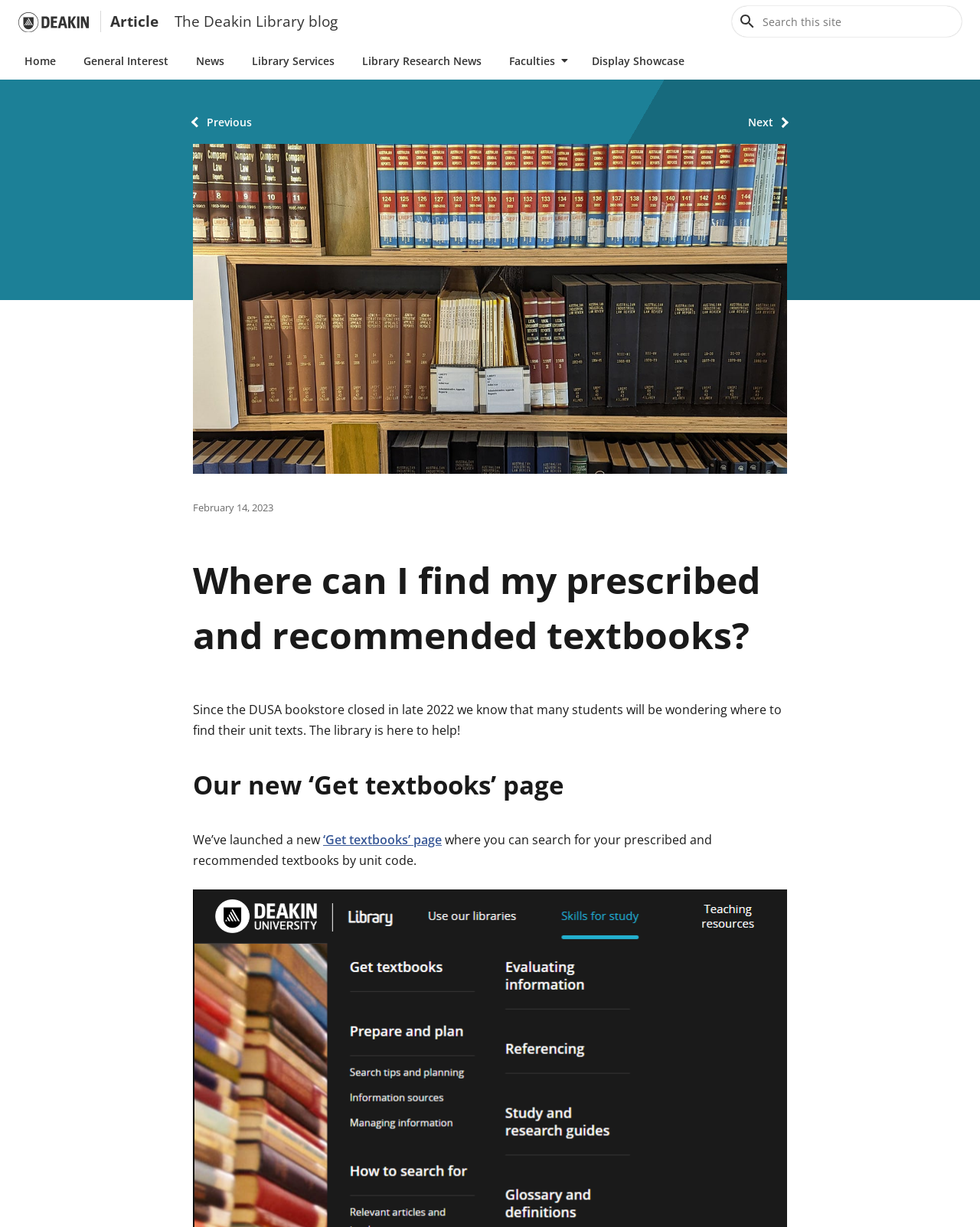What is the current page about?
Could you answer the question with a detailed and thorough explanation?

The current page is about finding unit texts, as indicated by the heading 'Where can I find my prescribed and recommended textbooks?' and the text 'Since the DUSA bookstore closed in late 2022 we know that many students will be wondering where to find their unit texts.'